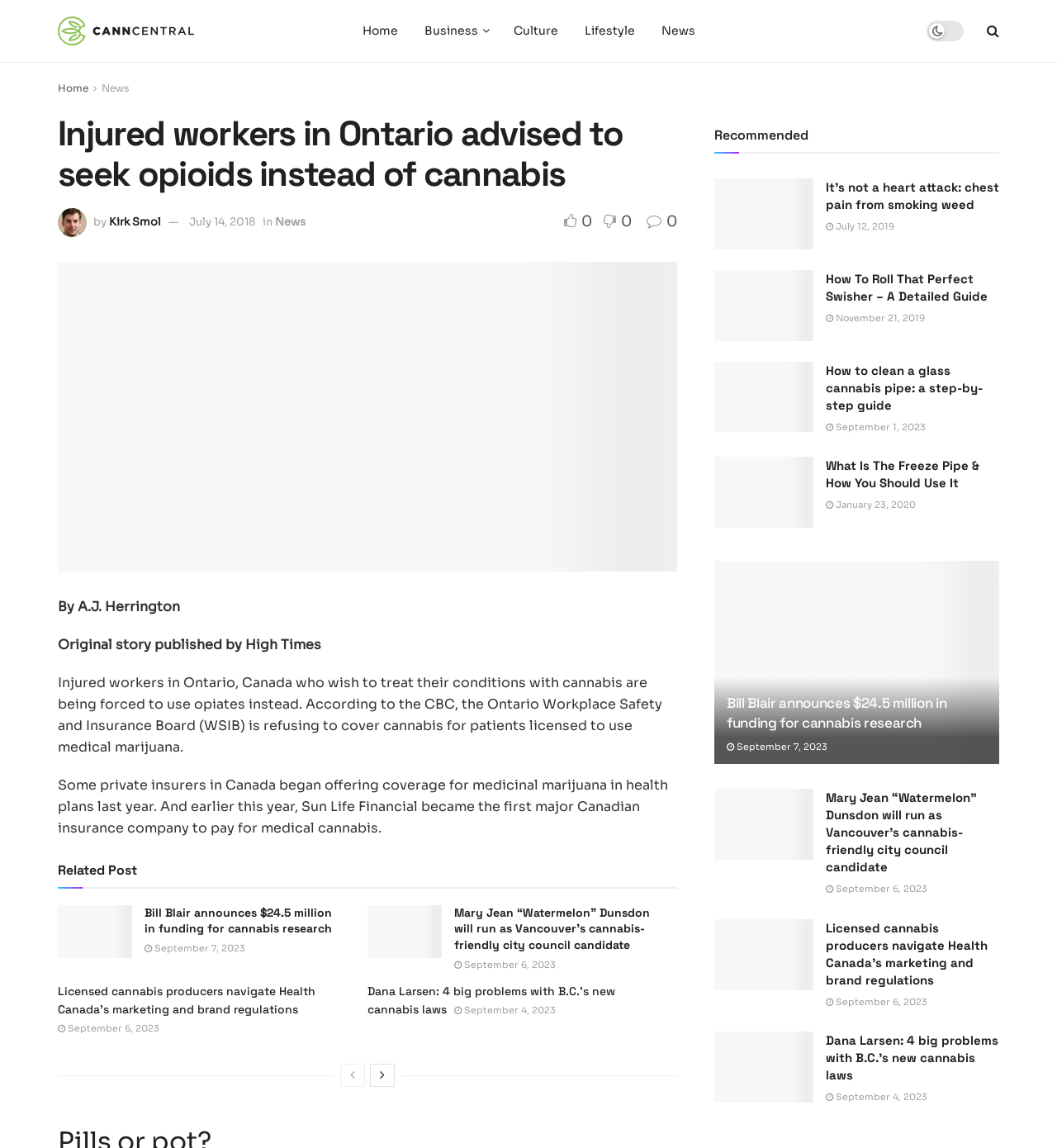Please locate the clickable area by providing the bounding box coordinates to follow this instruction: "Check the recommended article 'It’s not a heart attack: chest pain from smoking weed'".

[0.676, 0.155, 0.77, 0.217]